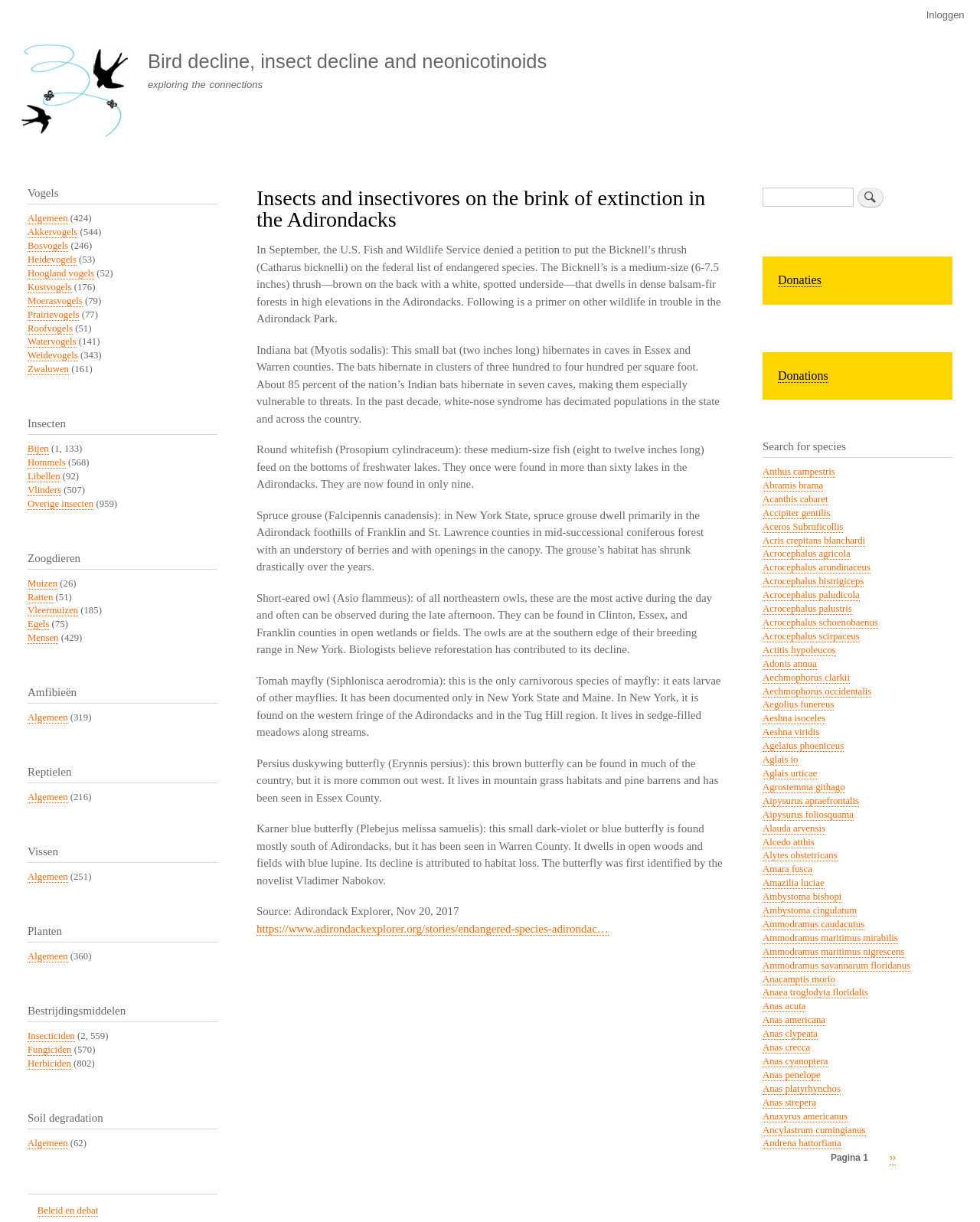Carefully examine the image and provide an in-depth answer to the question: What type of animals are mentioned in the article?

The webpage is about the decline of insects and insectivores in the Adirondacks, and it lists several species of animals that are facing extinction, including the Bicknell's thrush, Indiana bat, Round whitefish, Spruce grouse, and Short-eared owl.